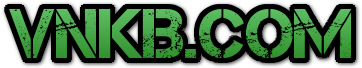Answer the following query with a single word or phrase:
What is the purpose of the outlined font?

add contrast